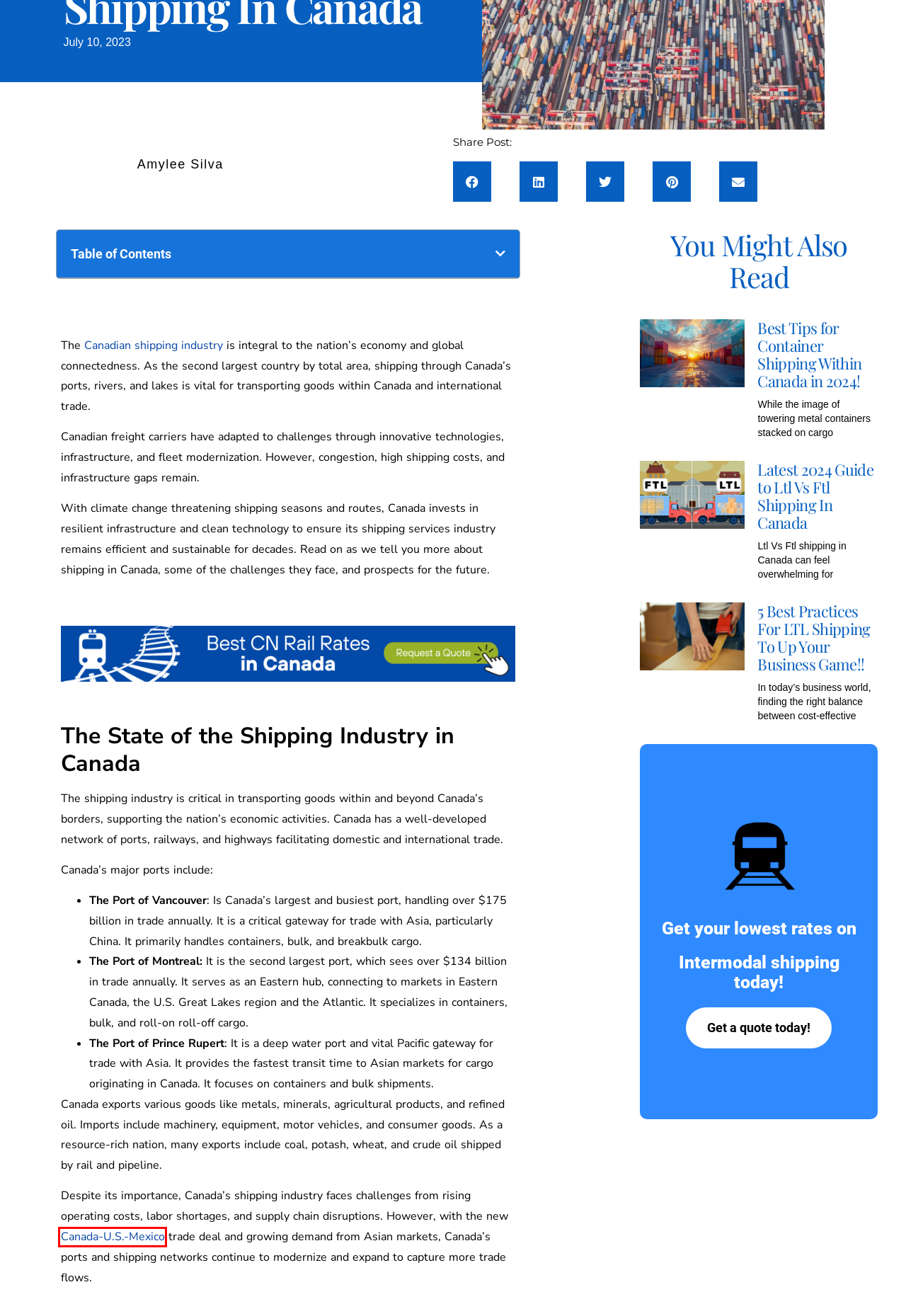Review the screenshot of a webpage containing a red bounding box around an element. Select the description that best matches the new webpage after clicking the highlighted element. The options are:
A. Shipping Terms - RailGateway
B. Latest 2024 Guide to Ltl Vs Ftl Shipping In Canada
C. 5 Best Practices For LTL Shipping To Up Your Business Game!!
D. Heated Shipping Containers: Your Solution for Intermodal Shipping in Cold Climates - RailGateway
E. Intermodal Rail Services | RailGateway.ca The #1 Choice in Canada
F. Best Tips for Container Shipping Within Canada in 2024!
G. Canada Mexico Intermodal | RailGateway.ca
H. Shipping Industry | The Canadian Encyclopedia

G